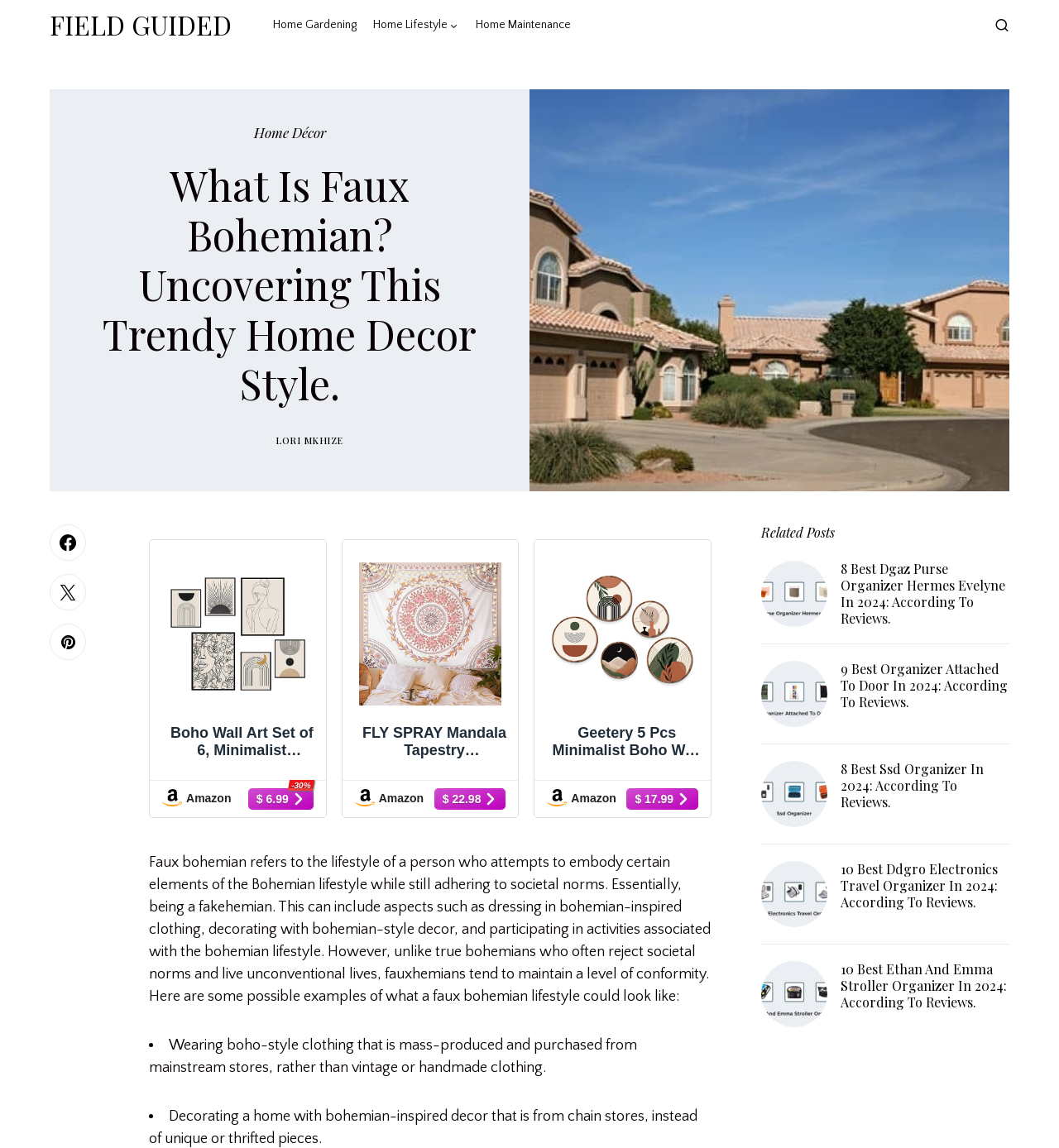Please identify the bounding box coordinates of the element that needs to be clicked to execute the following command: "Click on the 'Boho Wall Art Set of 6, Minimalist Abstract Boho Sun' image". Provide the bounding box using four float numbers between 0 and 1, formatted as [left, top, right, bottom].

[0.149, 0.48, 0.3, 0.624]